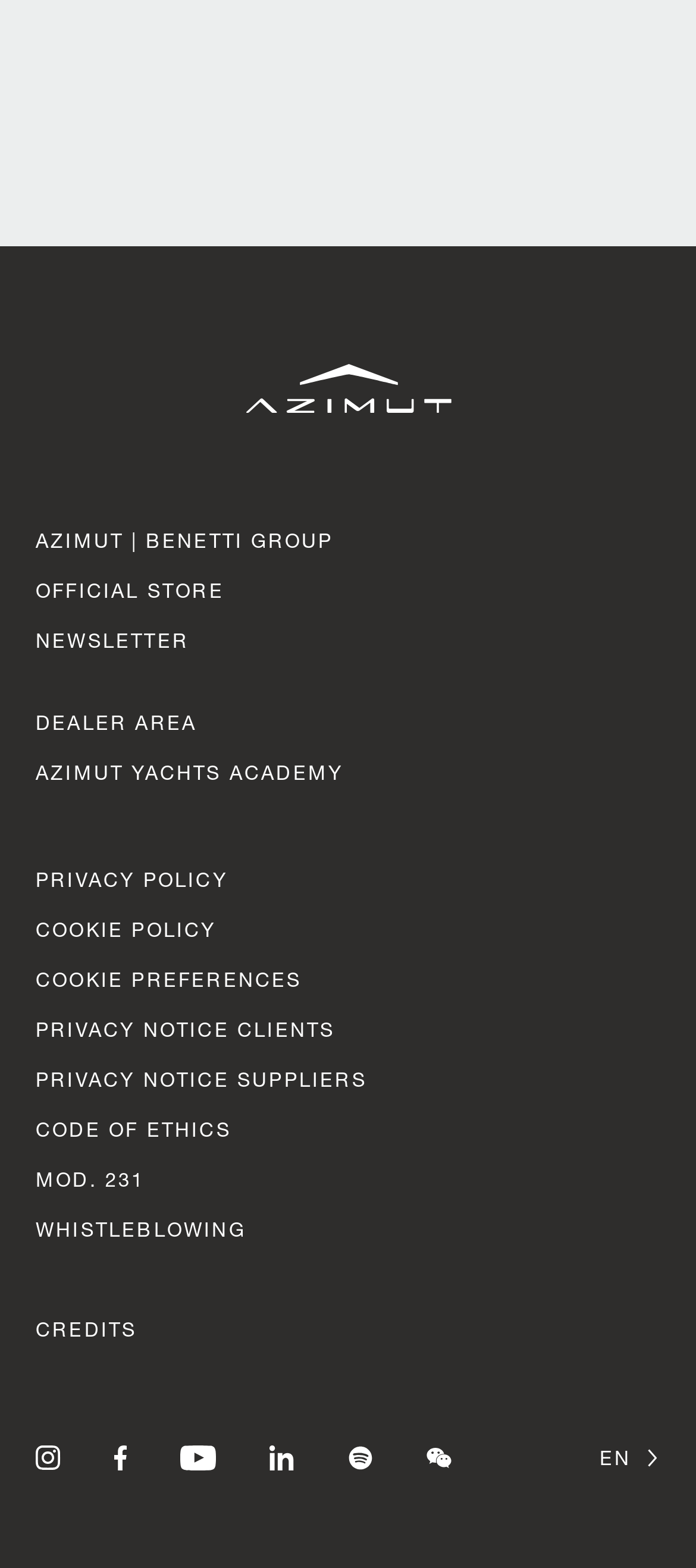Bounding box coordinates are specified in the format (top-left x, top-left y, bottom-right x, bottom-right y). All values are floating point numbers bounded between 0 and 1. Please provide the bounding box coordinate of the region this sentence describes: Privacy Notice clients

[0.051, 0.648, 0.482, 0.663]